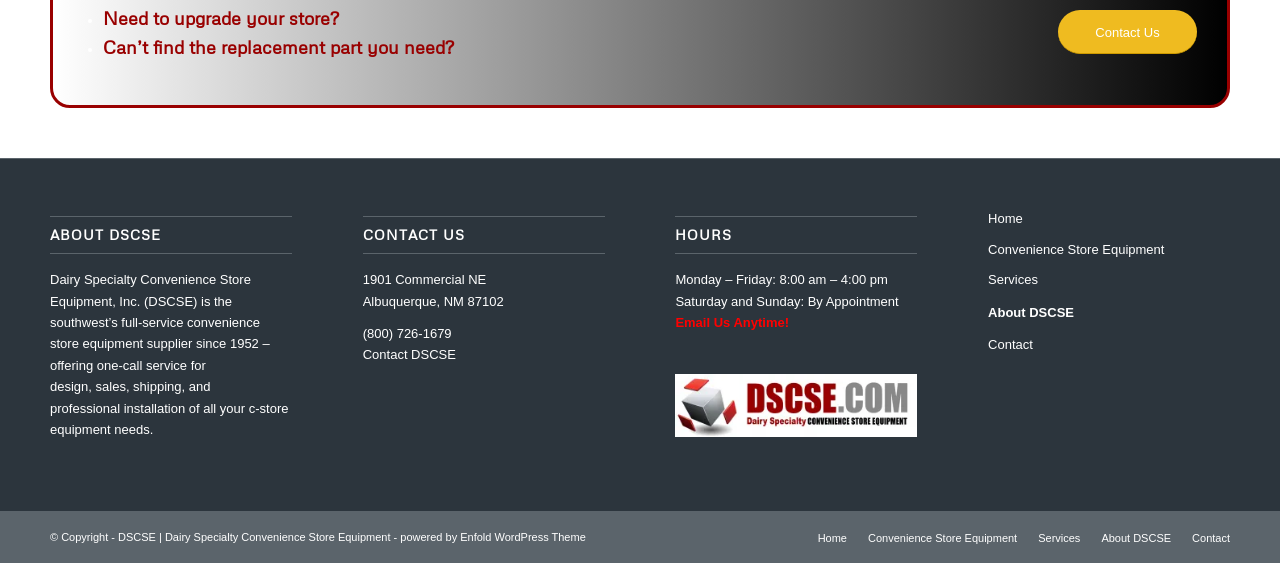Could you locate the bounding box coordinates for the section that should be clicked to accomplish this task: "Contact Us".

[0.827, 0.017, 0.935, 0.096]